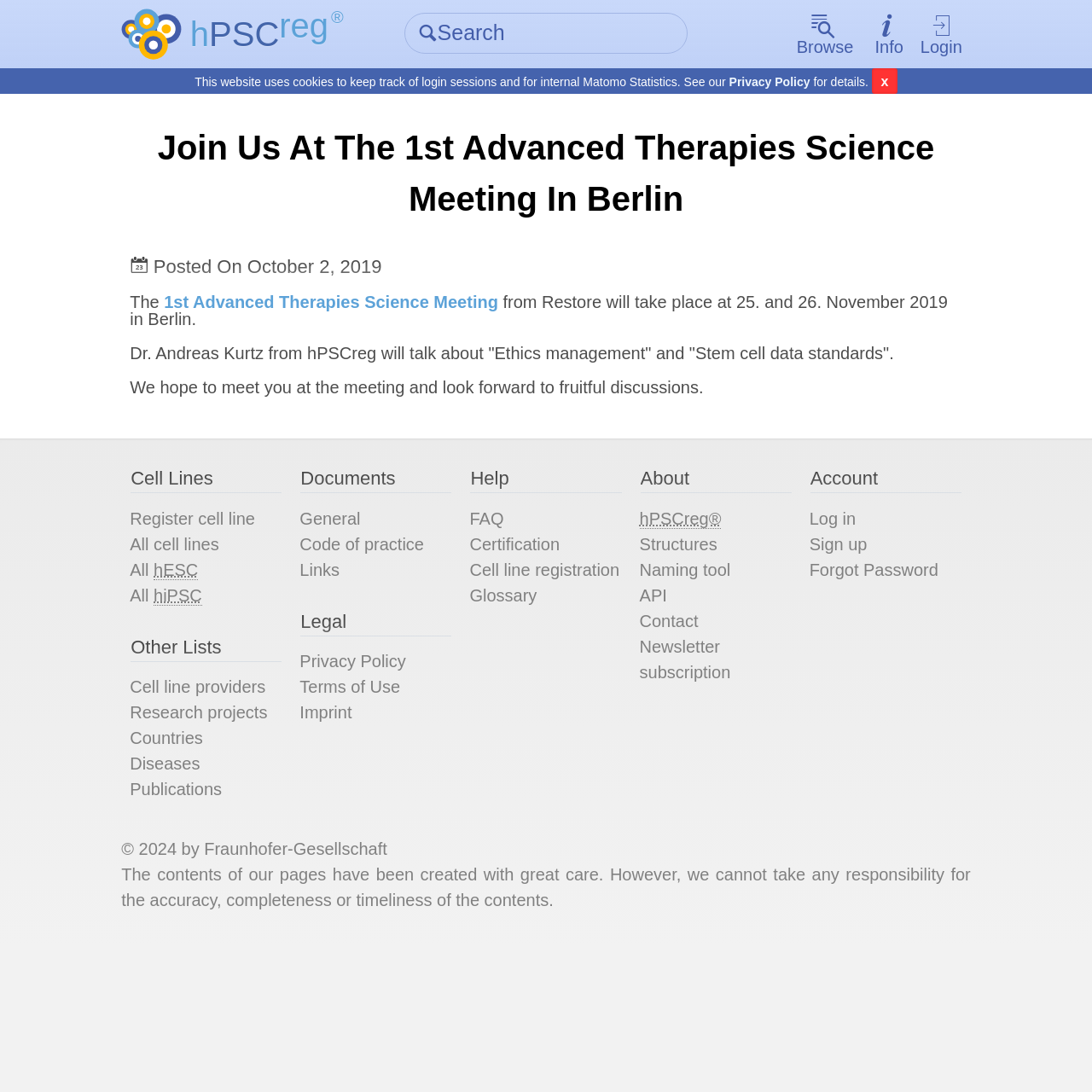Pinpoint the bounding box coordinates of the clickable area needed to execute the instruction: "Get help from FAQ". The coordinates should be specified as four float numbers between 0 and 1, i.e., [left, top, right, bottom].

[0.43, 0.466, 0.461, 0.483]